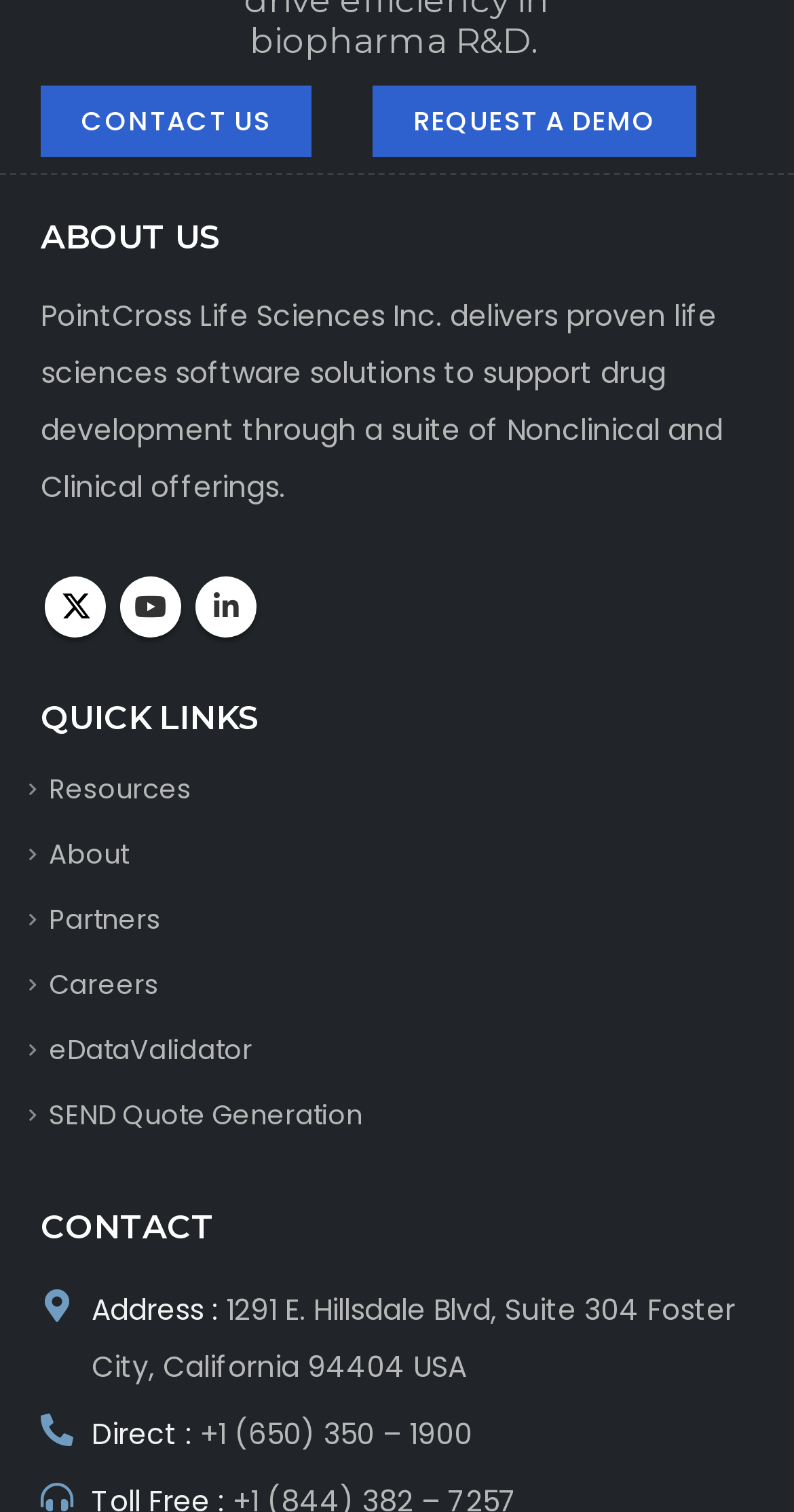Please find the bounding box coordinates for the clickable element needed to perform this instruction: "View SEND Quote Generation".

[0.062, 0.724, 0.456, 0.75]